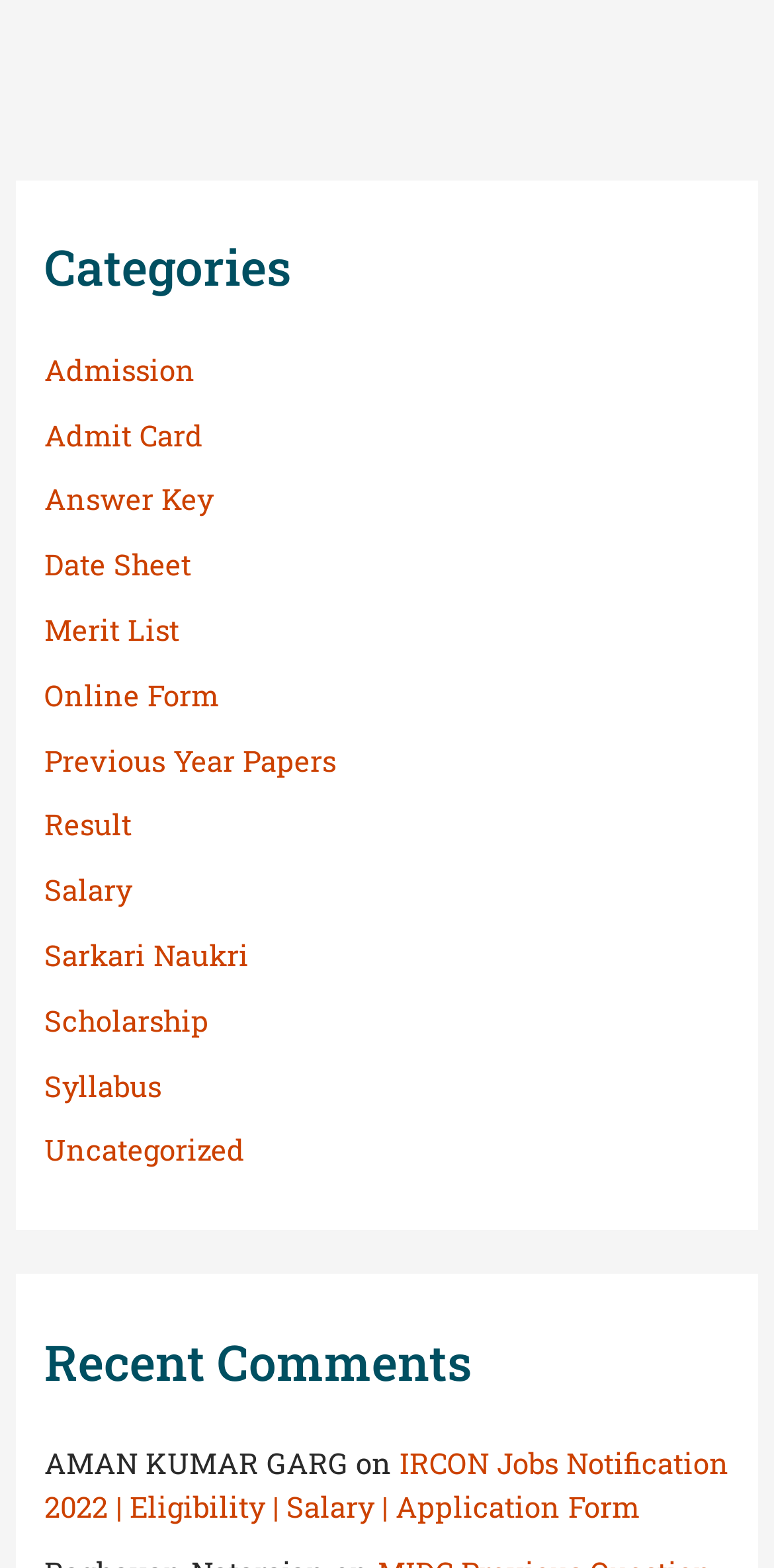Locate the bounding box coordinates of the clickable area to execute the instruction: "Read IRCON Jobs Notification 2022". Provide the coordinates as four float numbers between 0 and 1, represented as [left, top, right, bottom].

[0.058, 0.921, 0.942, 0.973]